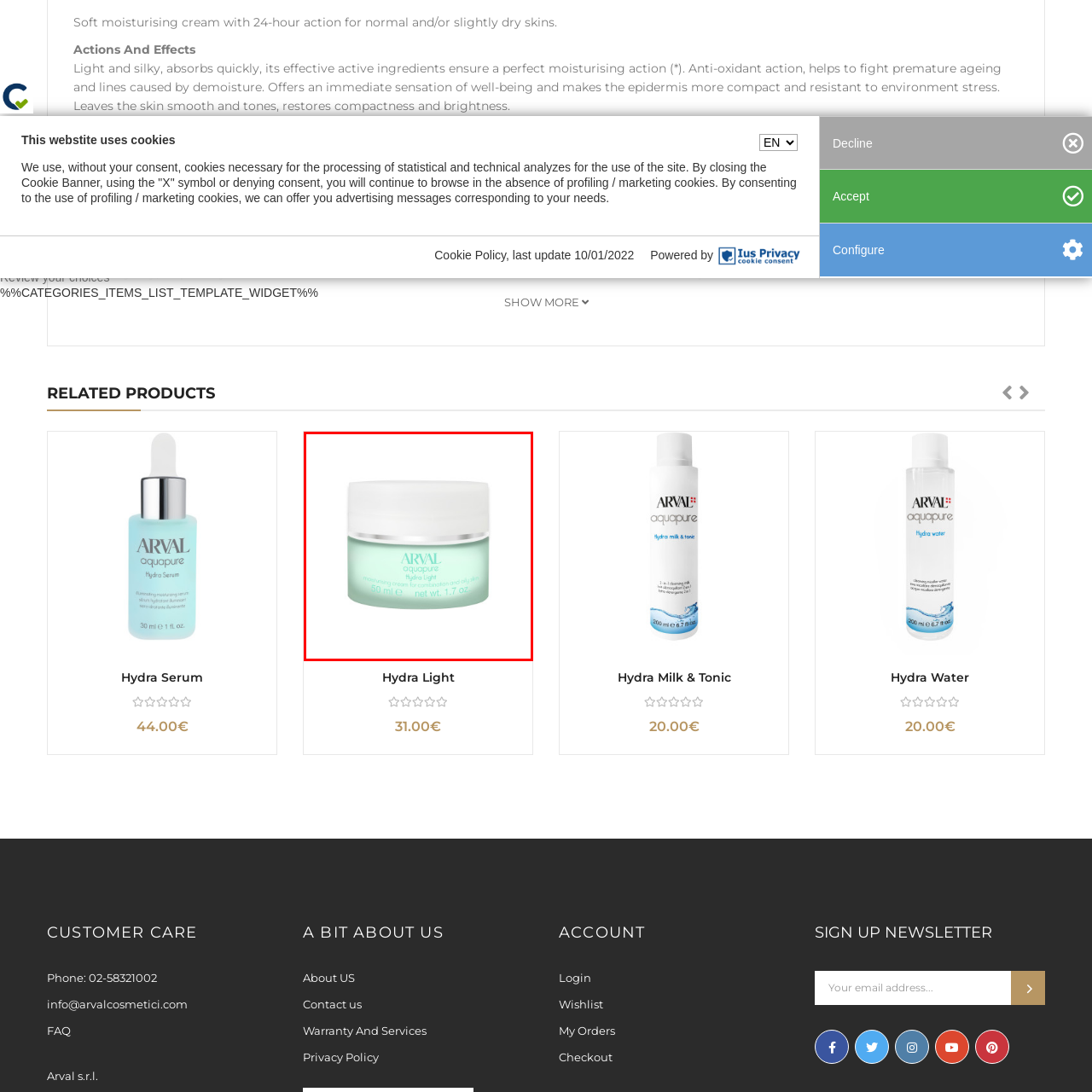Focus your attention on the image enclosed by the red boundary and provide a thorough answer to the question that follows, based on the image details: How much product does the jar hold?

The question asks about the quantity of product that the jar holds. The caption states that the jar holds '50 ml (1.7 oz) of product', which provides the answer to the question.